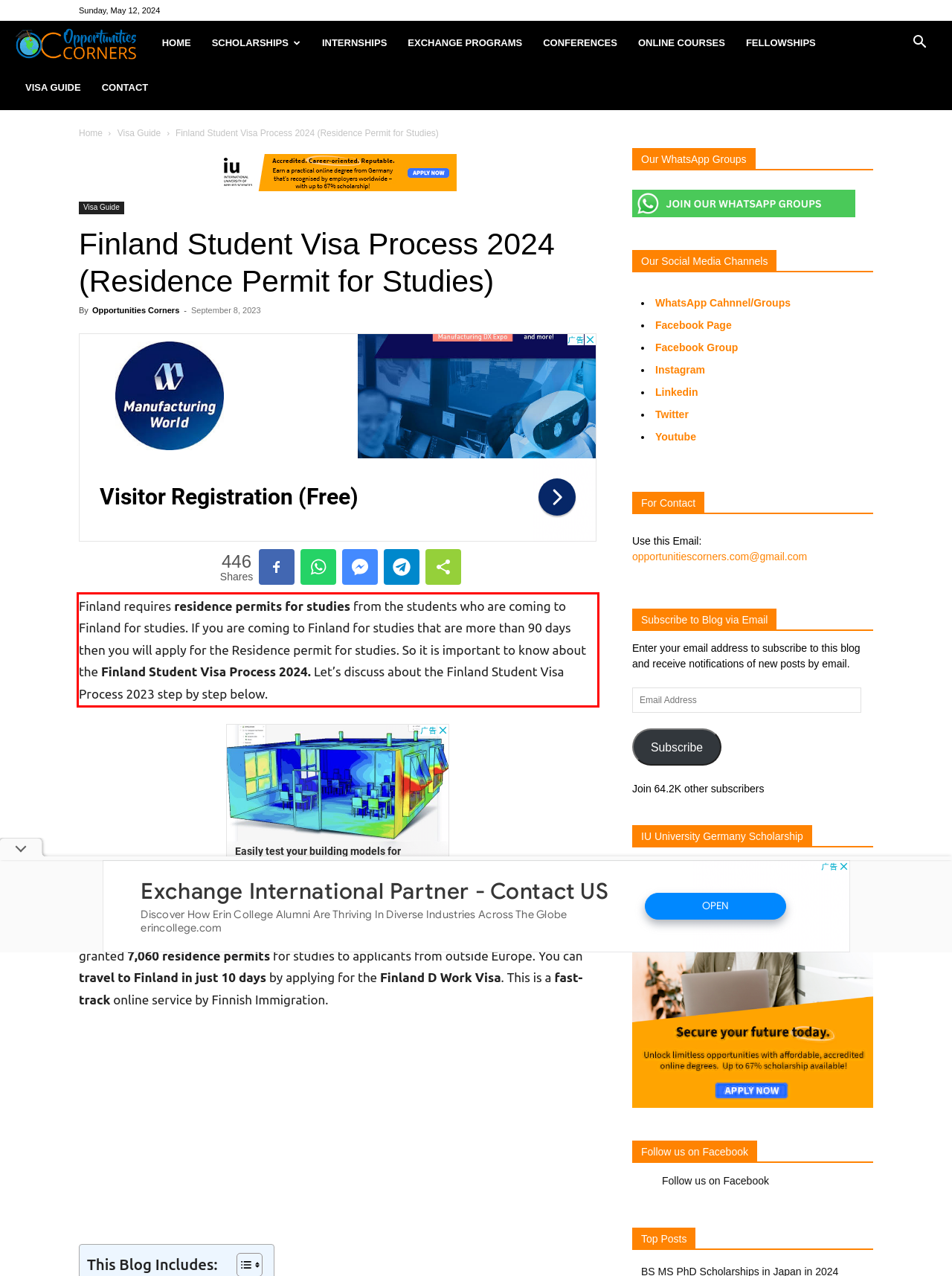You are presented with a webpage screenshot featuring a red bounding box. Perform OCR on the text inside the red bounding box and extract the content.

Finland requires residence permits for studies from the students who are coming to Finland for studies. If you are coming to Finland for studies that are more than 90 days then you will apply for the Residence permit for studies. So it is important to know about the Finland Student Visa Process 2024. Let’s discuss about the Finland Student Visa Process 2023 step by step below.